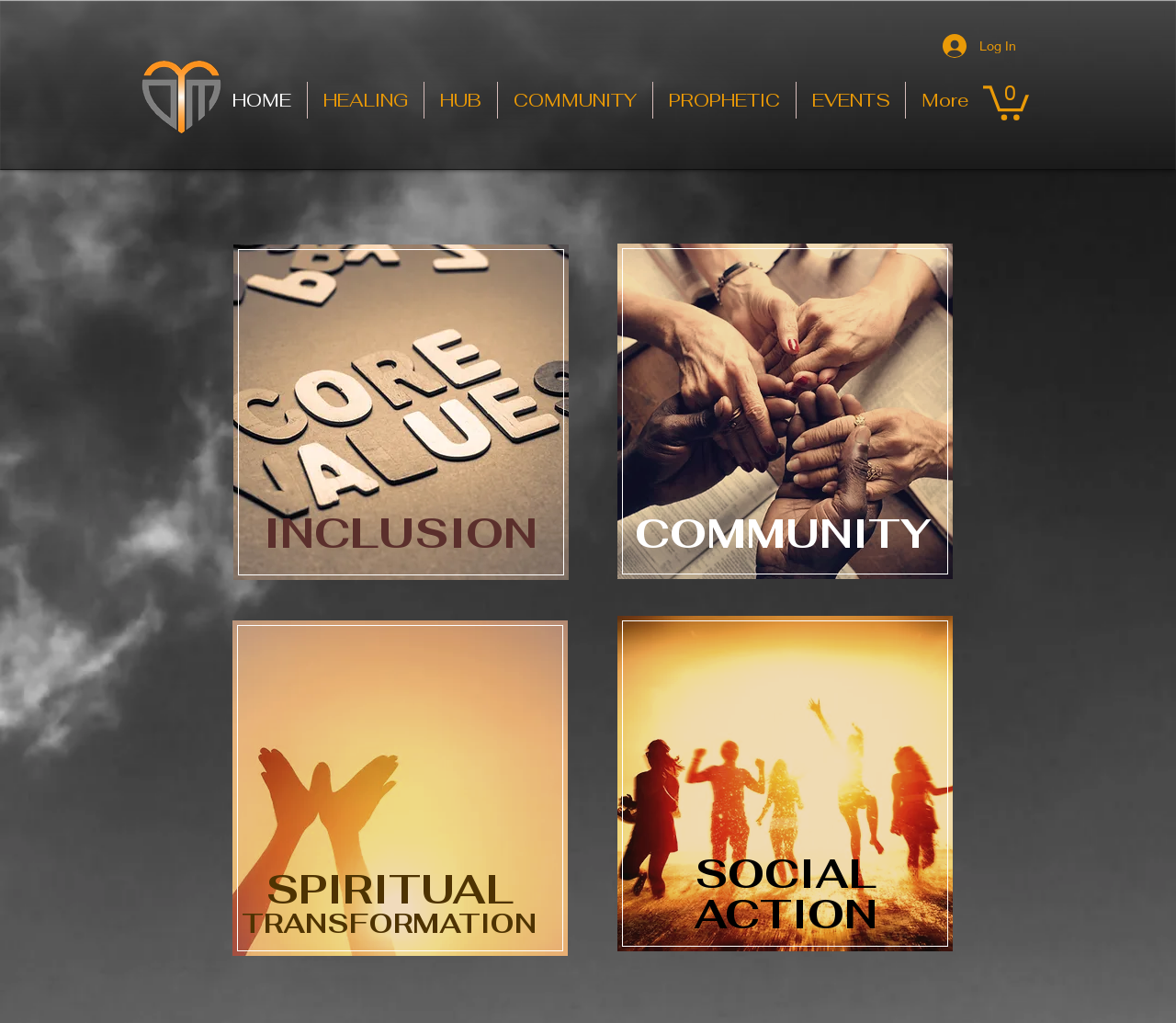Please determine the bounding box coordinates of the section I need to click to accomplish this instruction: "Click the 'HOME' link".

[0.184, 0.08, 0.261, 0.116]